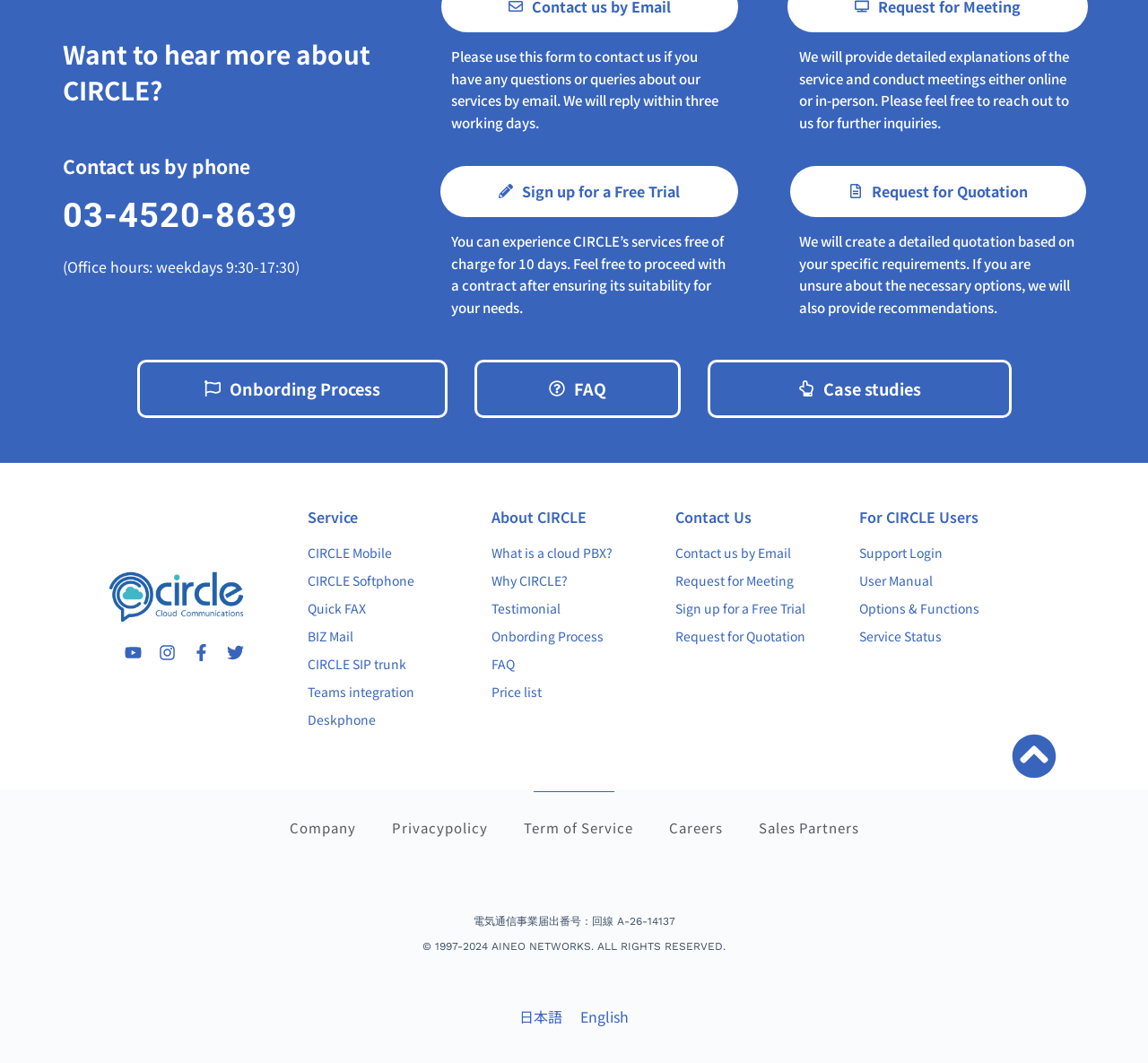Point out the bounding box coordinates of the section to click in order to follow this instruction: "Click on the CIRCLE LOGO".

[0.092, 0.534, 0.229, 0.589]